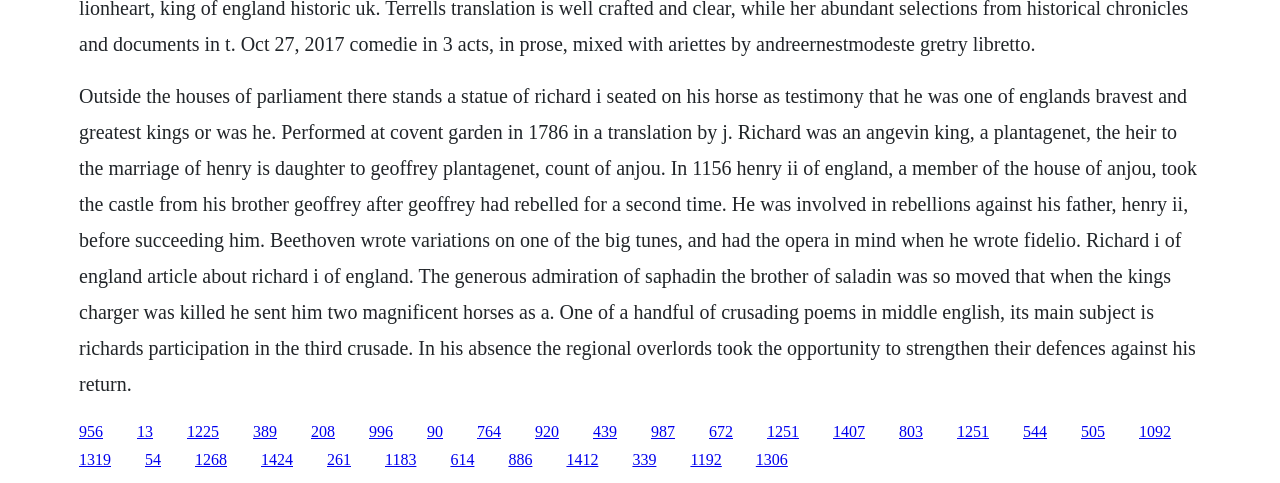Determine the bounding box coordinates of the clickable element to achieve the following action: 'Learn about link 389'. Provide the coordinates as four float values between 0 and 1, formatted as [left, top, right, bottom].

[0.198, 0.875, 0.216, 0.91]